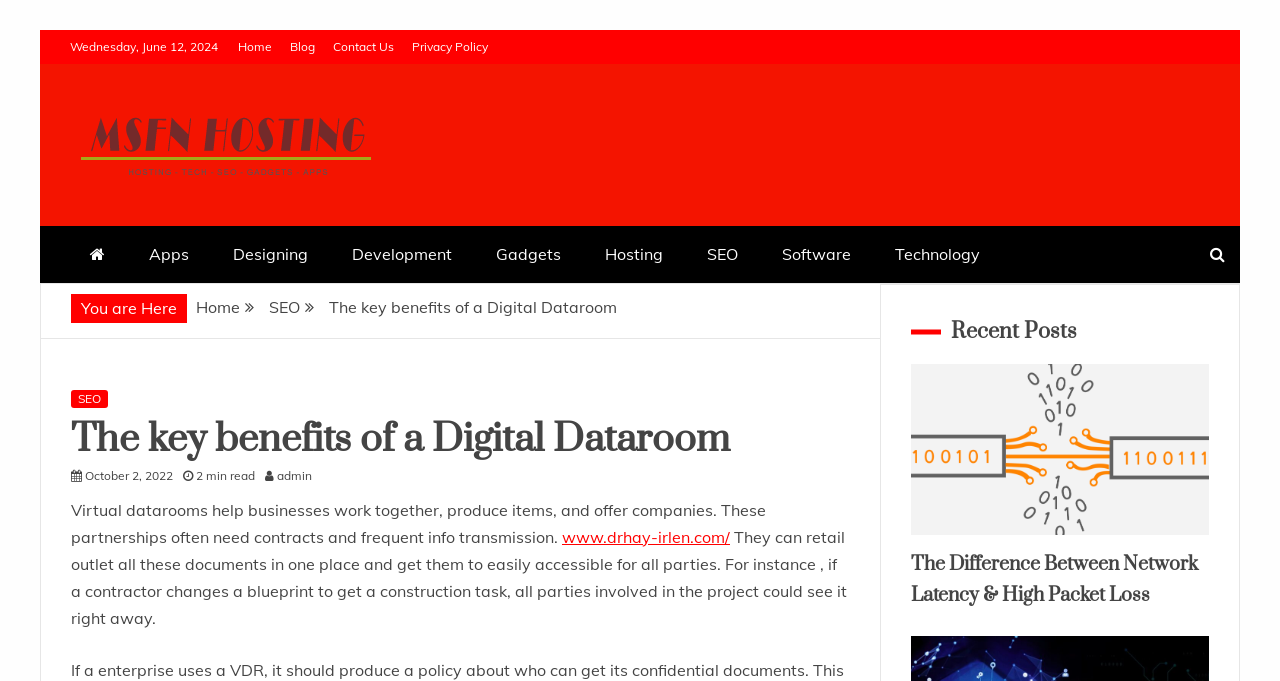Determine the bounding box coordinates of the clickable region to carry out the instruction: "Visit the 'www.drhay-irlen.com/' website".

[0.439, 0.773, 0.57, 0.803]